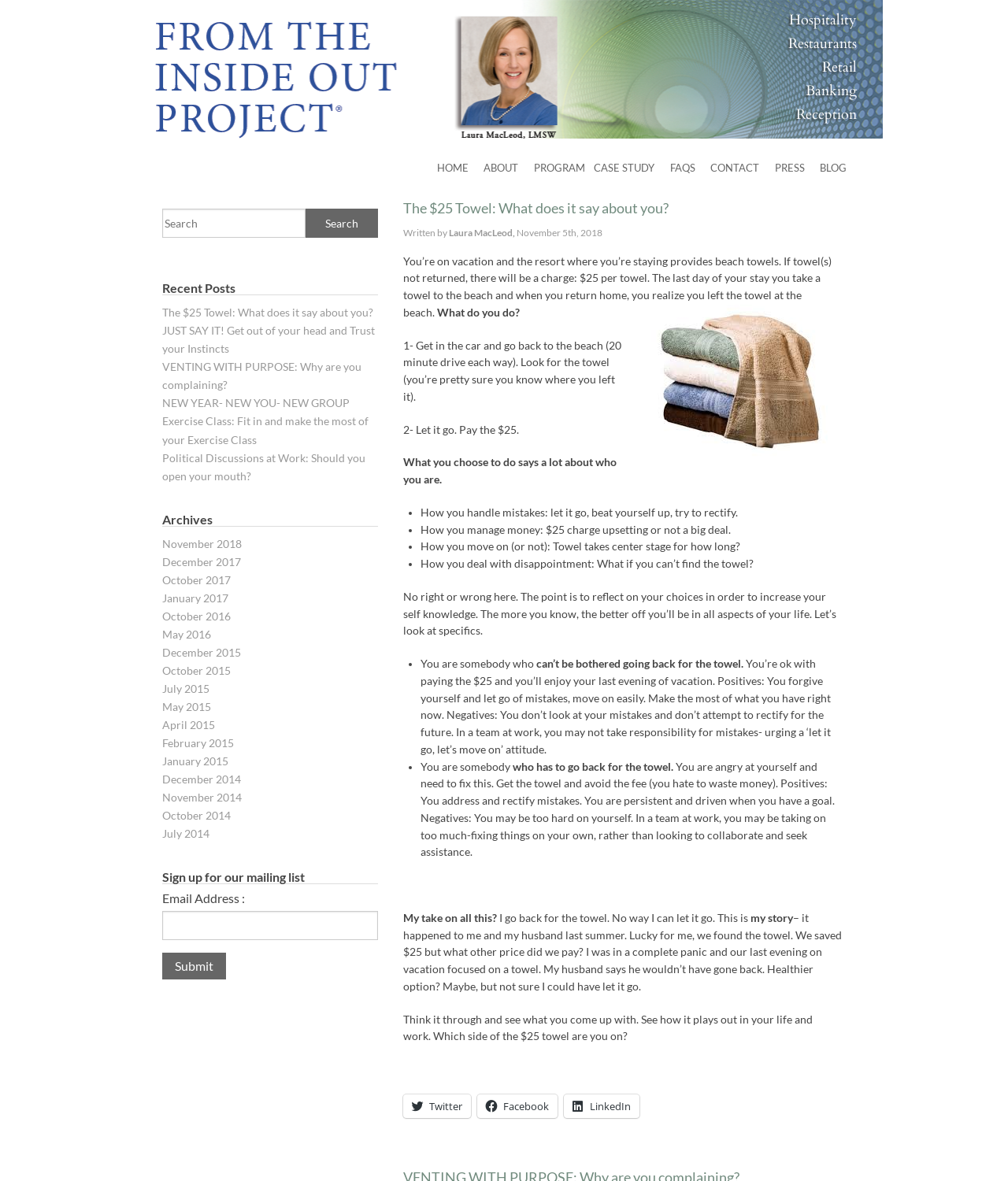Please provide the bounding box coordinates in the format (top-left x, top-left y, bottom-right x, bottom-right y). Remember, all values are floating point numbers between 0 and 1. What is the bounding box coordinate of the region described as: parent_node: Email Address : name="ns_widget_mailchimp_email"

[0.161, 0.772, 0.375, 0.796]